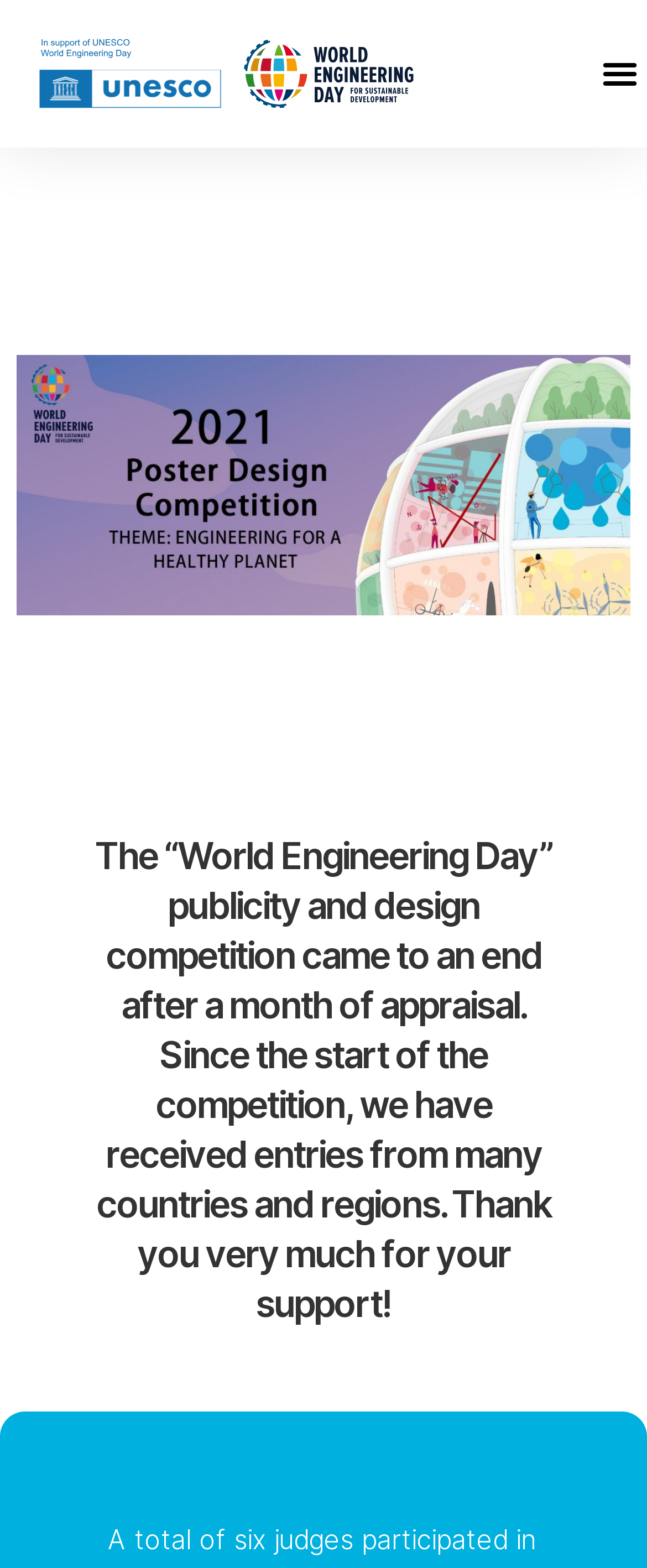Bounding box coordinates are specified in the format (top-left x, top-left y, bottom-right x, bottom-right y). All values are floating point numbers bounded between 0 and 1. Please provide the bounding box coordinate of the region this sentence describes: Menu

[0.915, 0.03, 1.0, 0.064]